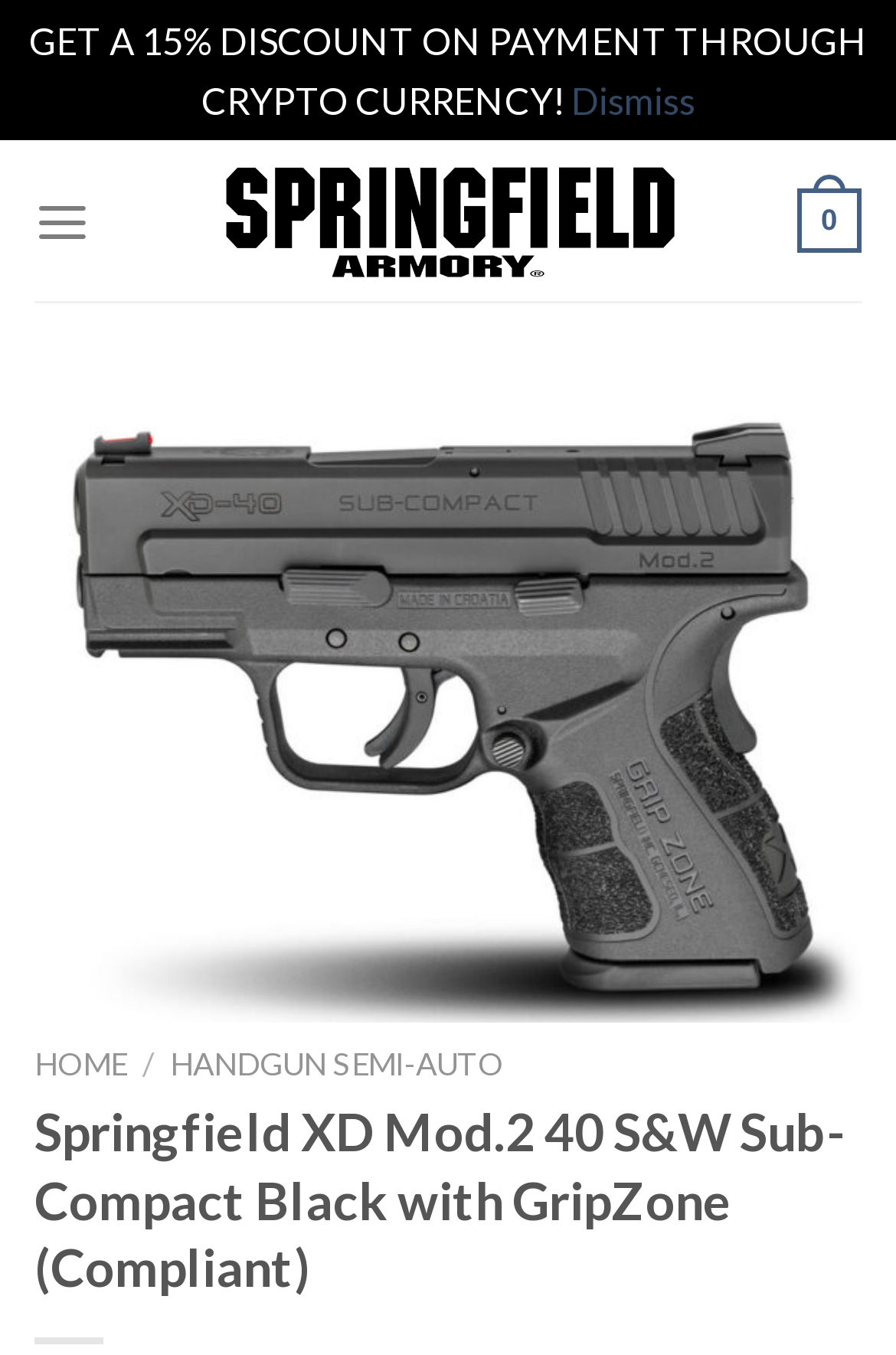How many rounds does the flush-fit magazine hold?
Kindly answer the question with as much detail as you can.

The meta description mentions a 9-round, flush-fit magazine, which suggests that the firearm has this capacity.